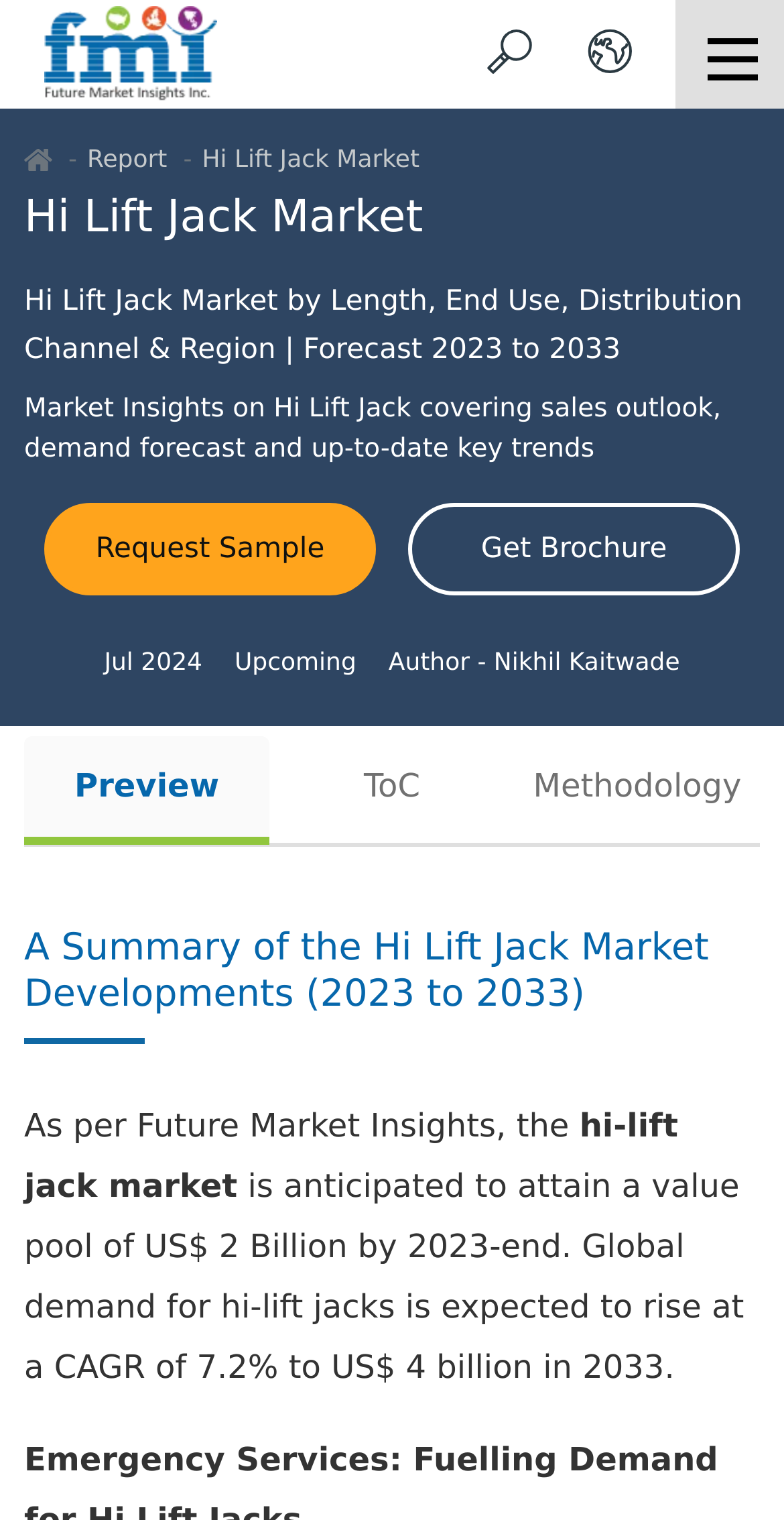Kindly determine the bounding box coordinates for the area that needs to be clicked to execute this instruction: "Move to the top of the page".

[0.821, 0.627, 0.923, 0.68]